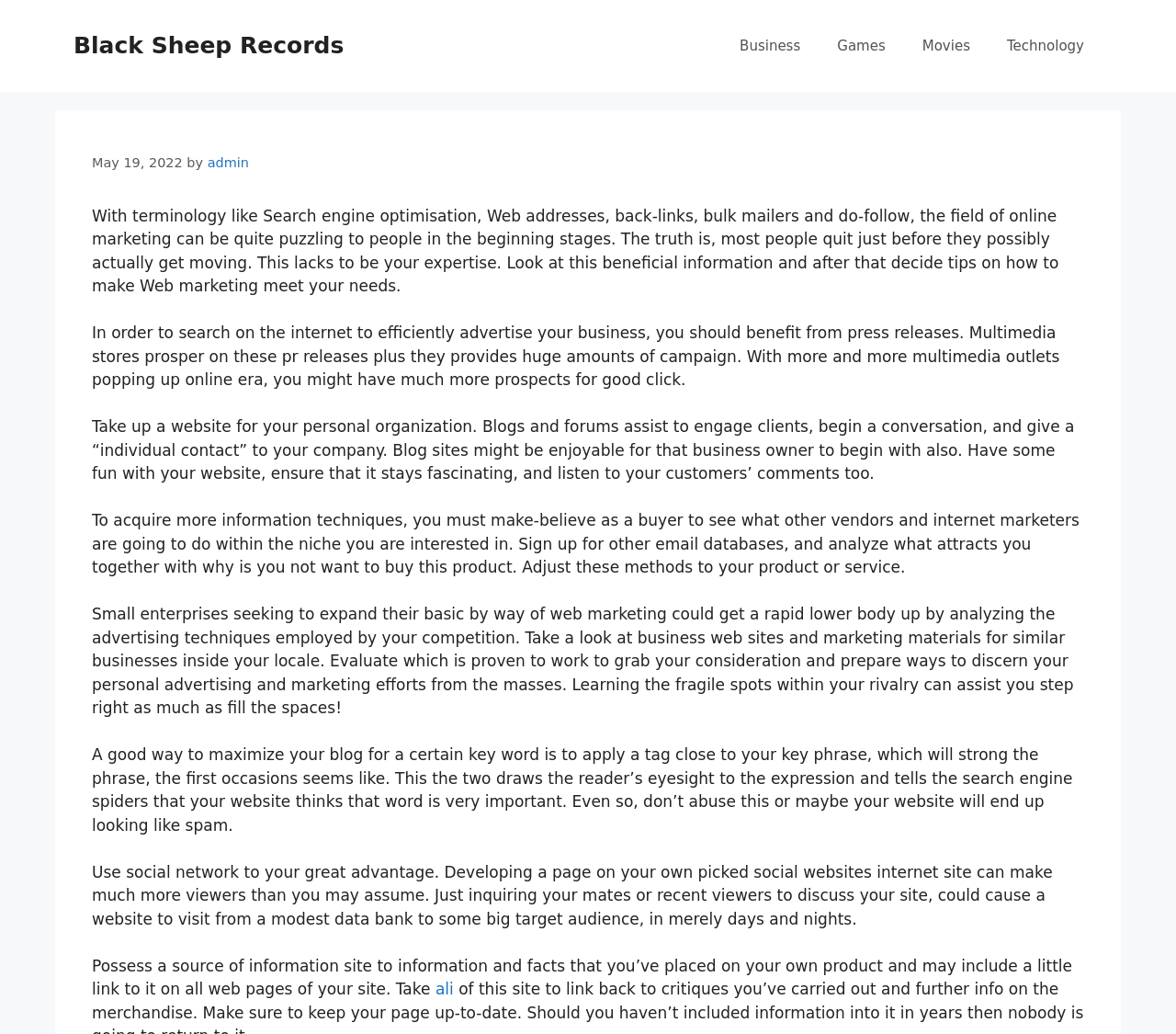Find the bounding box of the web element that fits this description: "Movies".

[0.769, 0.018, 0.841, 0.071]